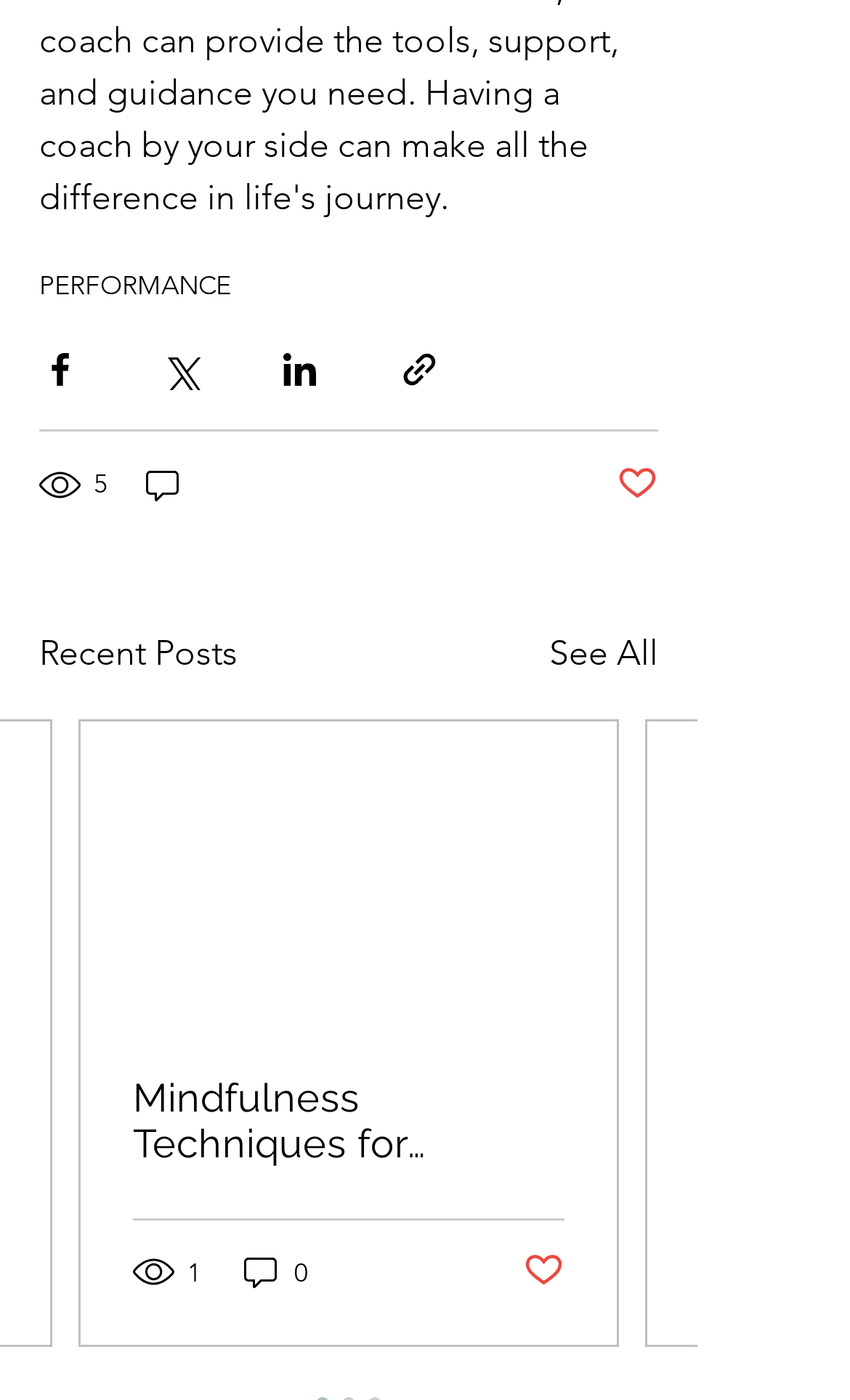Determine the bounding box coordinates of the region I should click to achieve the following instruction: "Share via Facebook". Ensure the bounding box coordinates are four float numbers between 0 and 1, i.e., [left, top, right, bottom].

[0.046, 0.248, 0.095, 0.278]